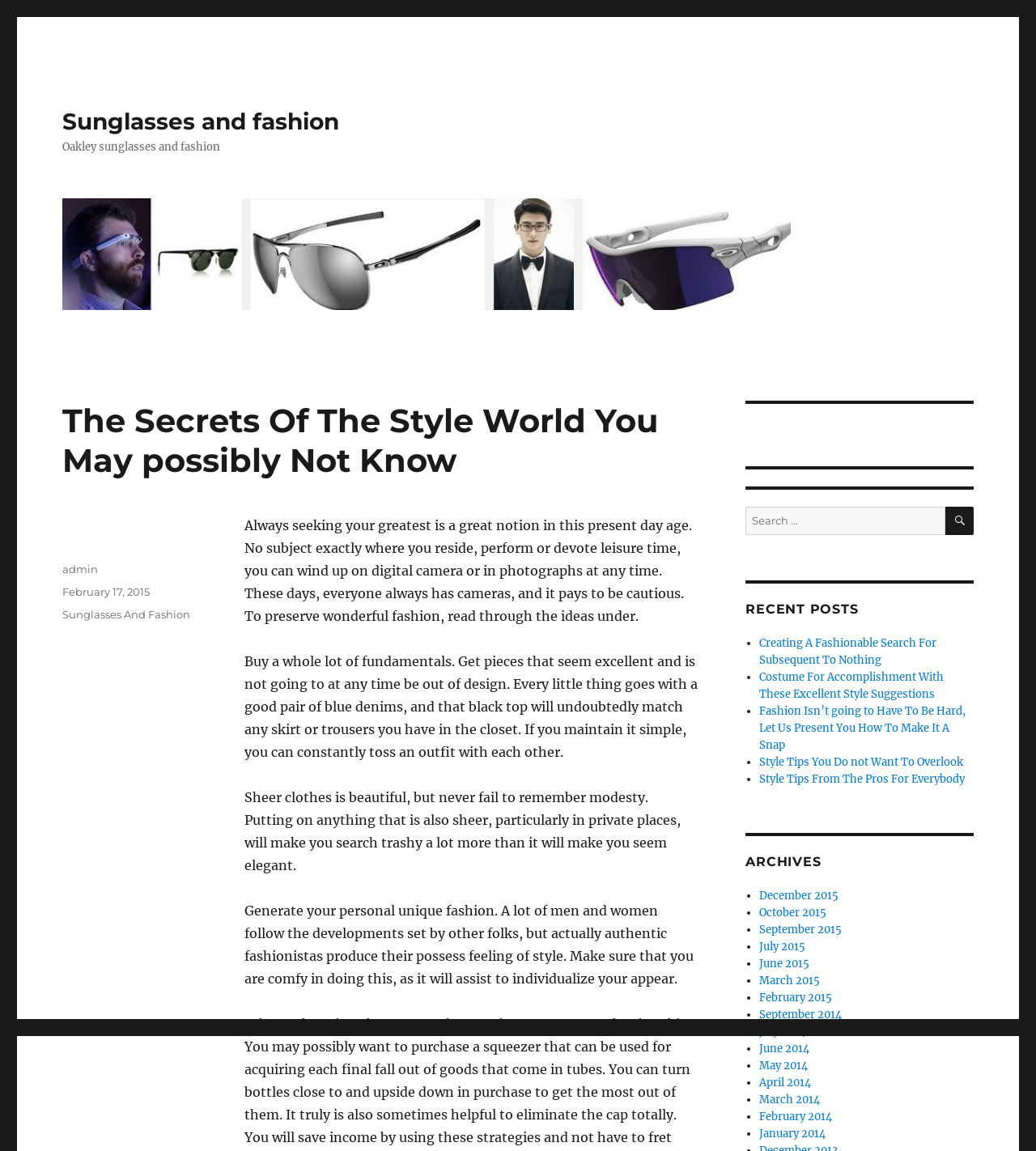What is the purpose of the 'ARCHIVES' section?
Based on the screenshot, respond with a single word or phrase.

To access past articles